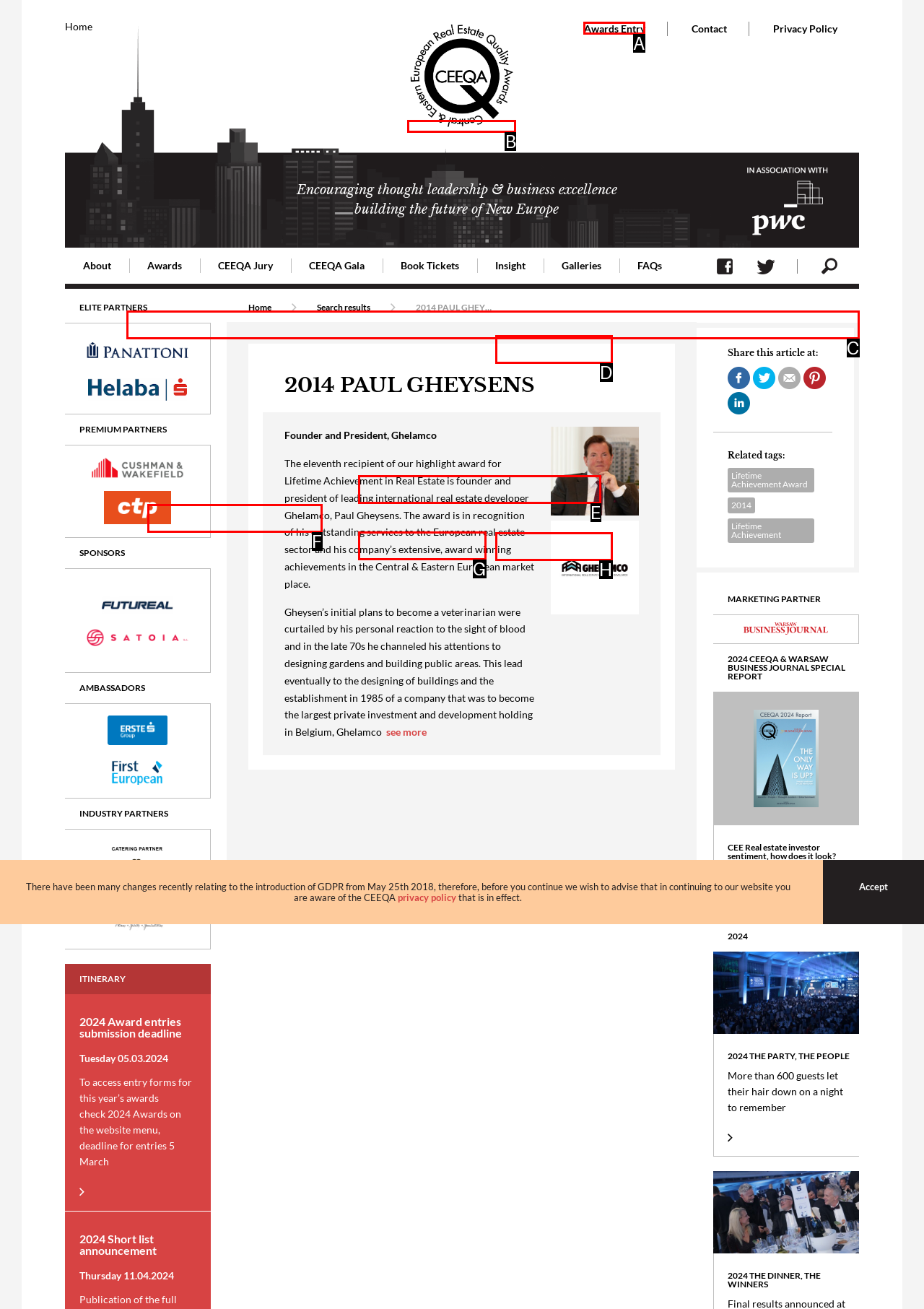Choose the HTML element that should be clicked to achieve this task: Contact us through phone number
Respond with the letter of the correct choice.

None